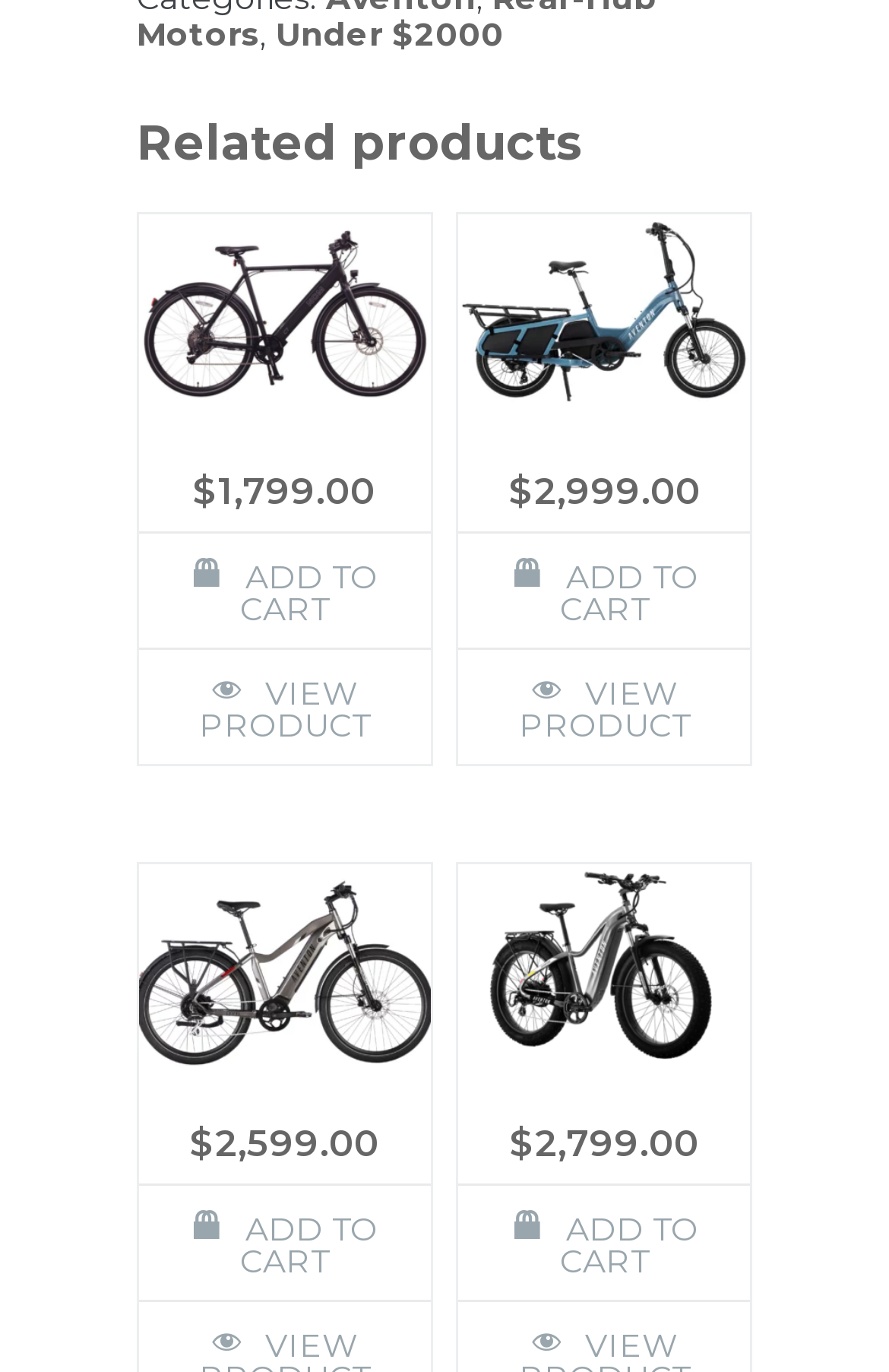Please identify the bounding box coordinates of the element's region that should be clicked to execute the following instruction: "View product details of Aventure Ebike". The bounding box coordinates must be four float numbers between 0 and 1, i.e., [left, top, right, bottom].

[0.516, 0.862, 0.844, 0.947]